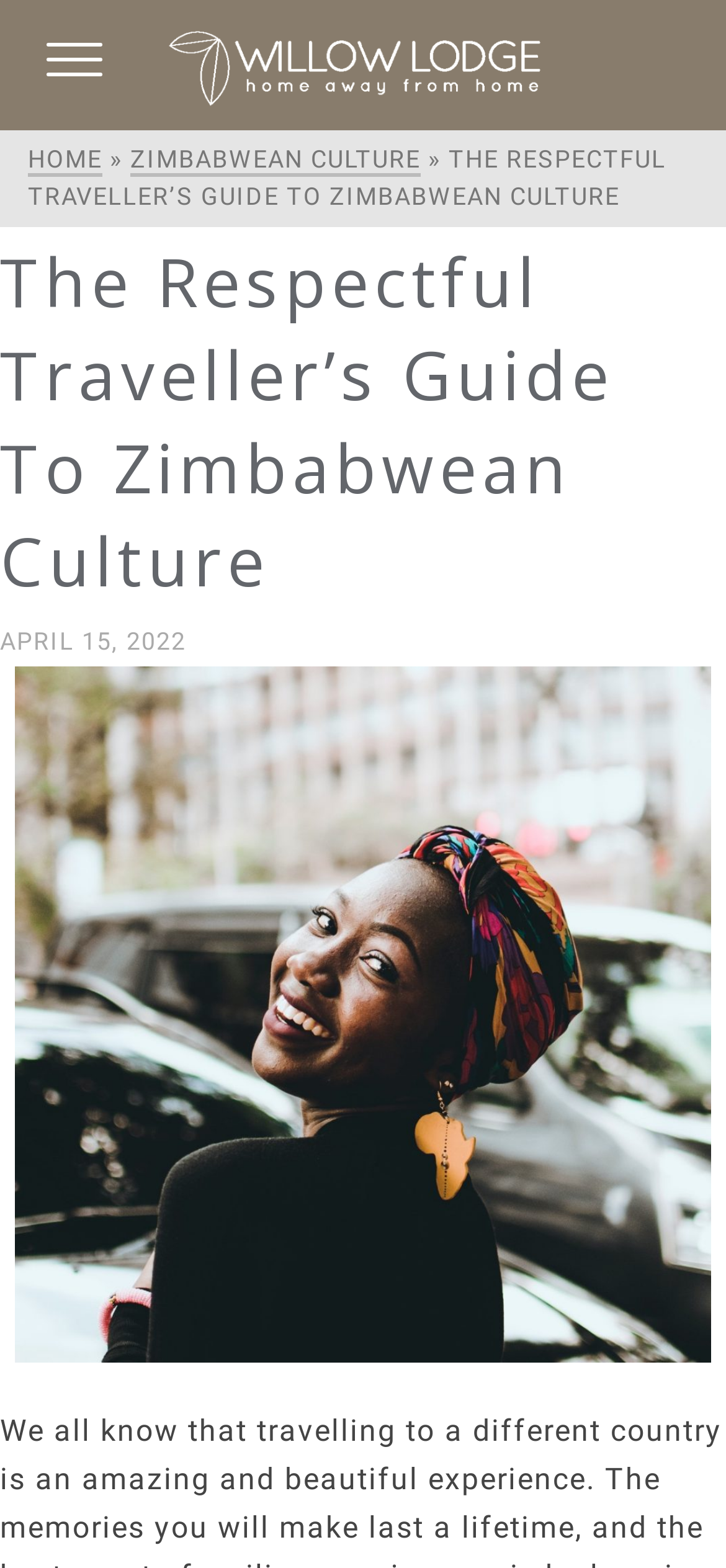Can you extract the headline from the webpage for me?

The Respectful Traveller’s Guide To Zimbabwean Culture